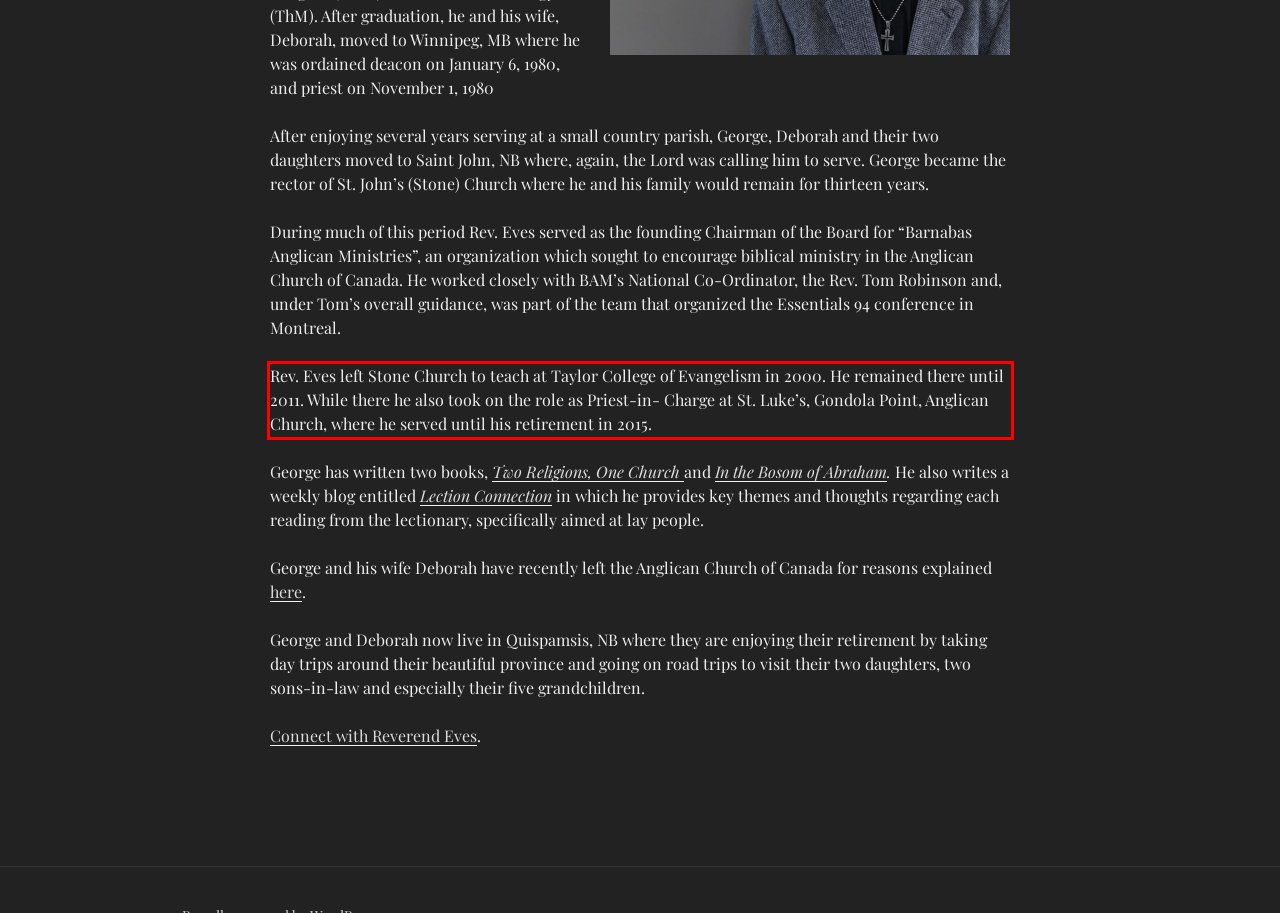You are given a screenshot of a webpage with a UI element highlighted by a red bounding box. Please perform OCR on the text content within this red bounding box.

Rev. Eves left Stone Church to teach at Taylor College of Evangelism in 2000. He remained there until 2011. While there he also took on the role as Priest-in- Charge at St. Luke’s, Gondola Point, Anglican Church, where he served until his retirement in 2015.